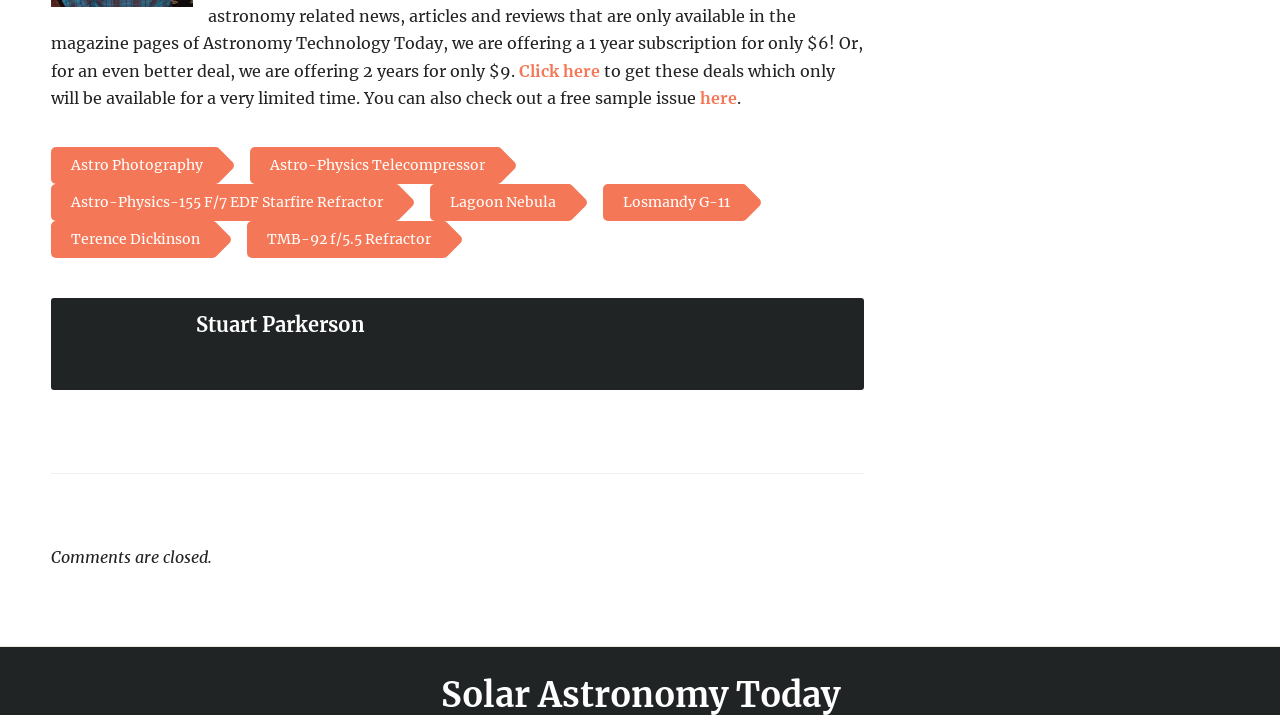Locate the bounding box coordinates of the clickable part needed for the task: "Learn about Astro Photography".

[0.04, 0.206, 0.168, 0.257]